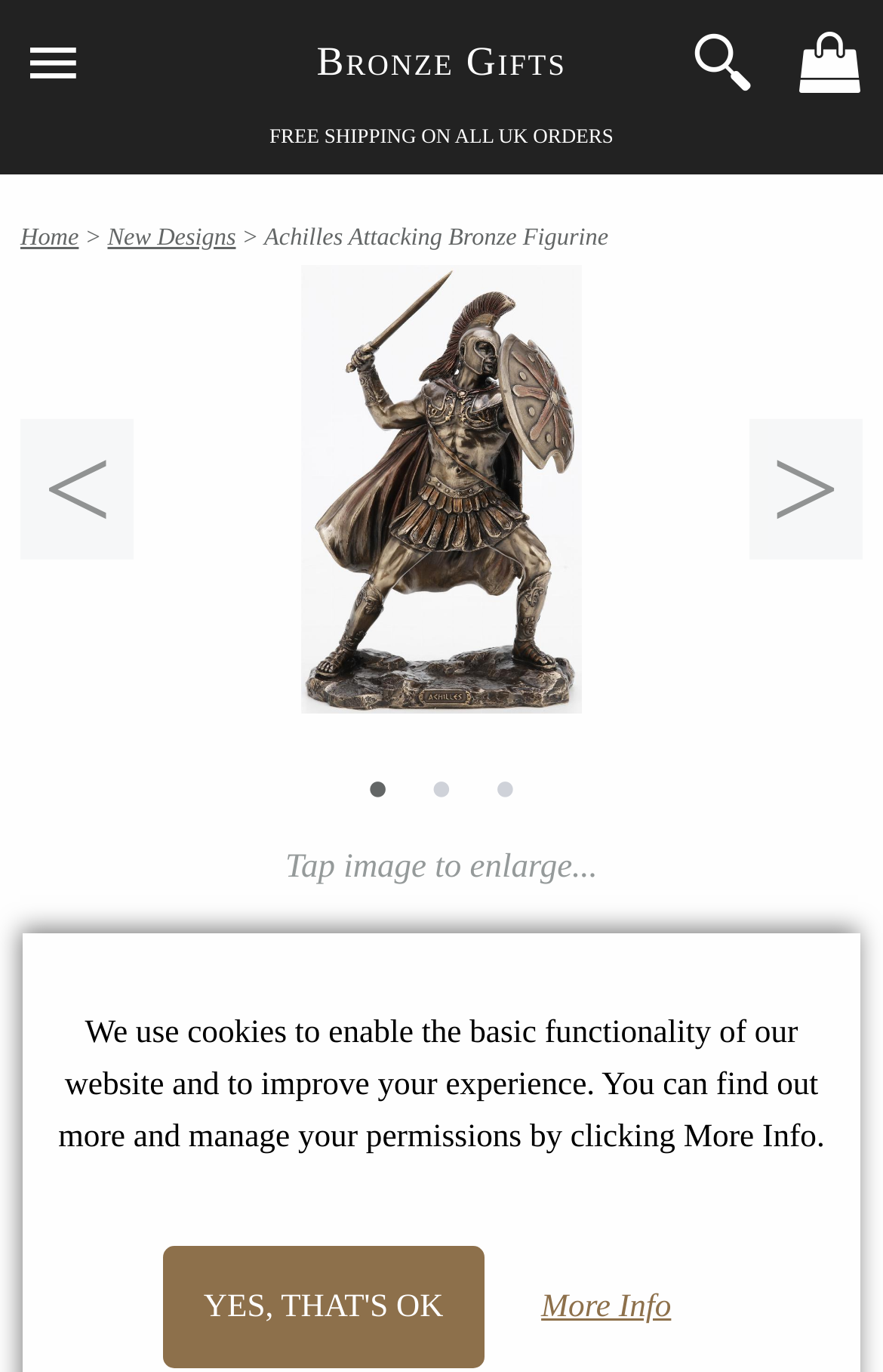Could you specify the bounding box coordinates for the clickable section to complete the following instruction: "learn more about cookies"?

[0.558, 0.939, 0.816, 0.967]